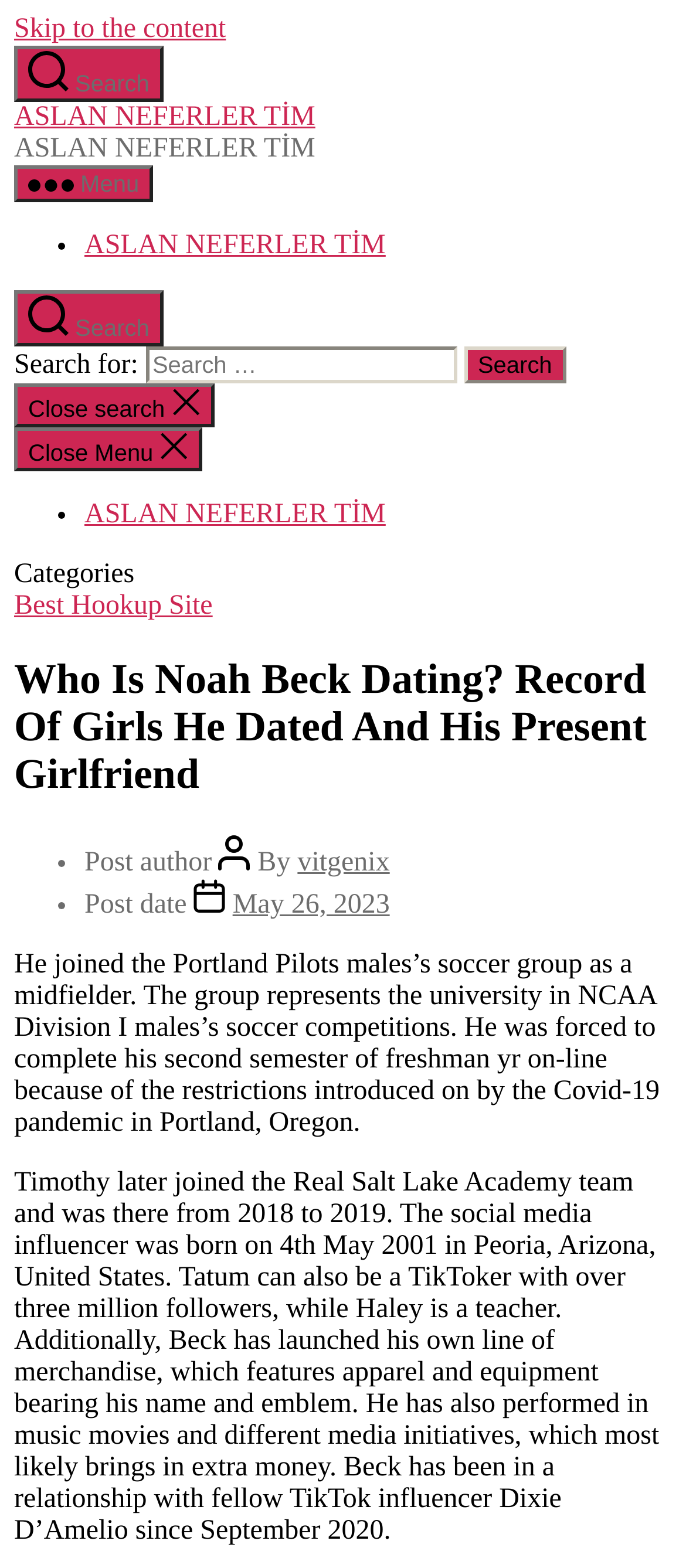What is the name of the TikTok influencer that Noah Beck has been in a relationship with since September 2020?
Based on the visual information, provide a detailed and comprehensive answer.

I found the answer by reading the article content, which mentions that Beck has been in a relationship with fellow TikTok influencer Dixie D'Amelio since September 2020.